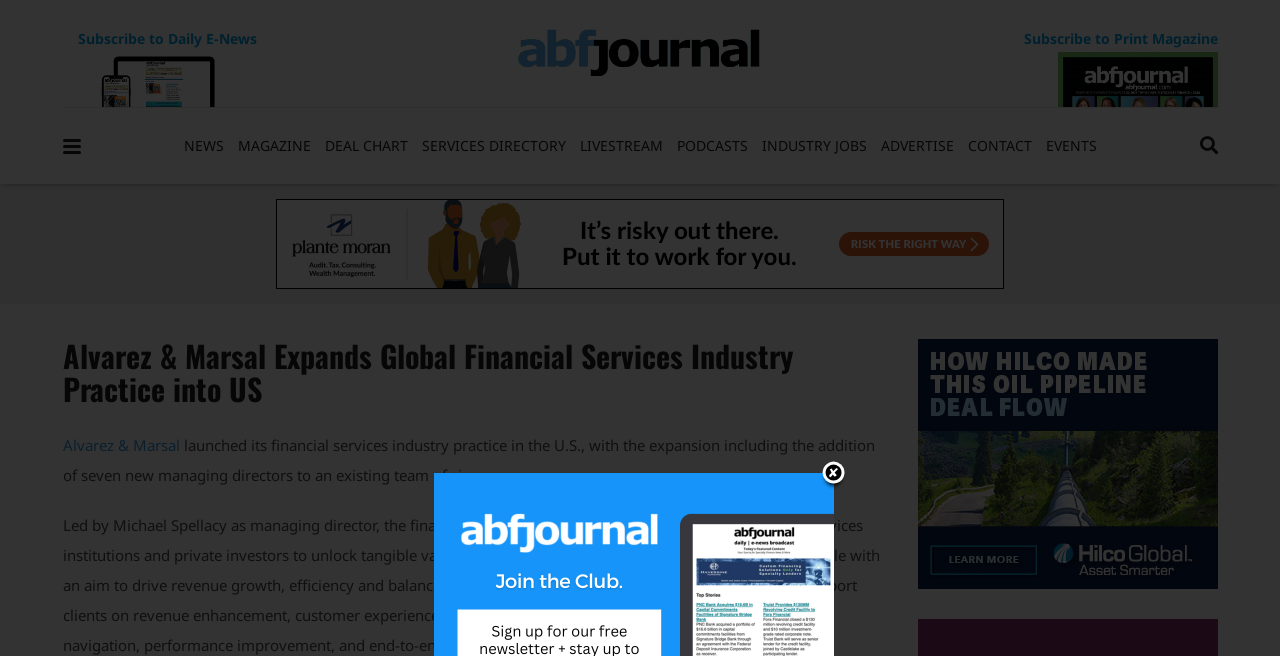Please specify the bounding box coordinates of the clickable region to carry out the following instruction: "Subscribe to Daily E-News". The coordinates should be four float numbers between 0 and 1, in the format [left, top, right, bottom].

[0.061, 0.043, 0.2, 0.073]